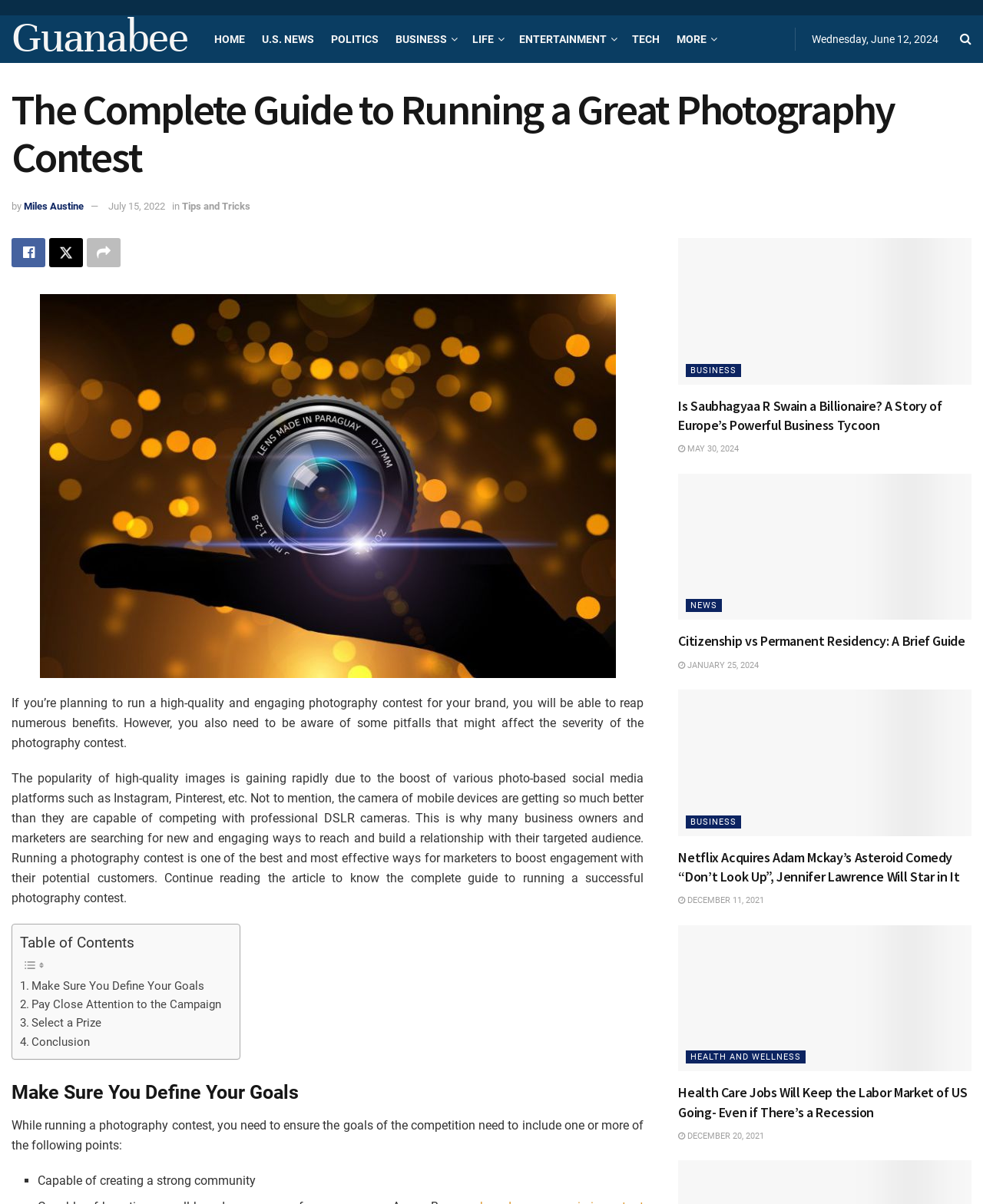What is the category of the article 'Netflix Acquires Adam Mckay’s Asteroid Comedy “Don’t Look Up”, Jennifer Lawrence Will Star in It'?
Based on the image, answer the question with as much detail as possible.

I found the article 'Netflix Acquires Adam Mckay’s Asteroid Comedy “Don’t Look Up”, Jennifer Lawrence Will Star in It' in the webpage, and its category is mentioned as BUSINESS.